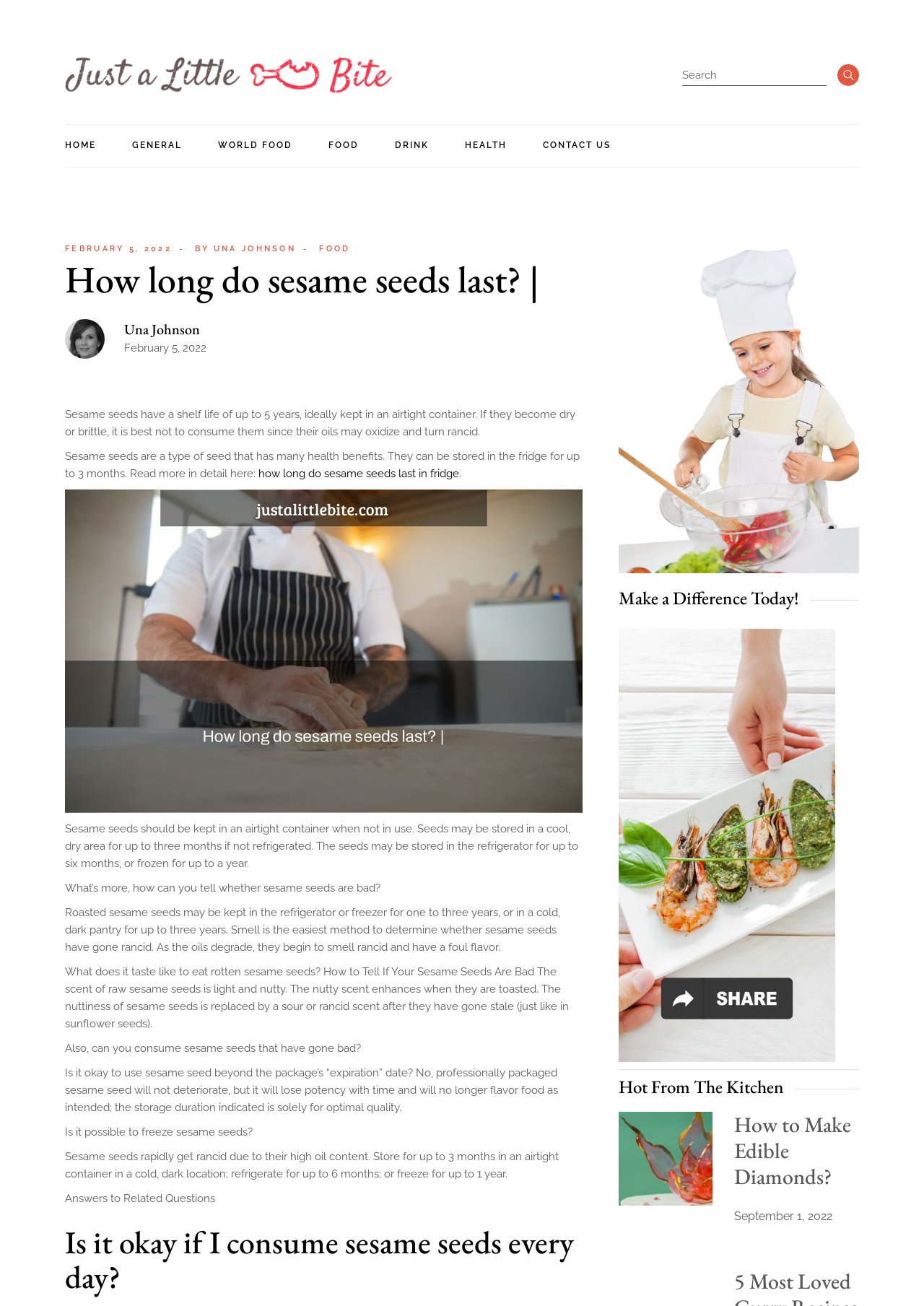Please identify the bounding box coordinates of where to click in order to follow the instruction: "Check the CONTACT US page".

[0.588, 0.095, 0.661, 0.128]